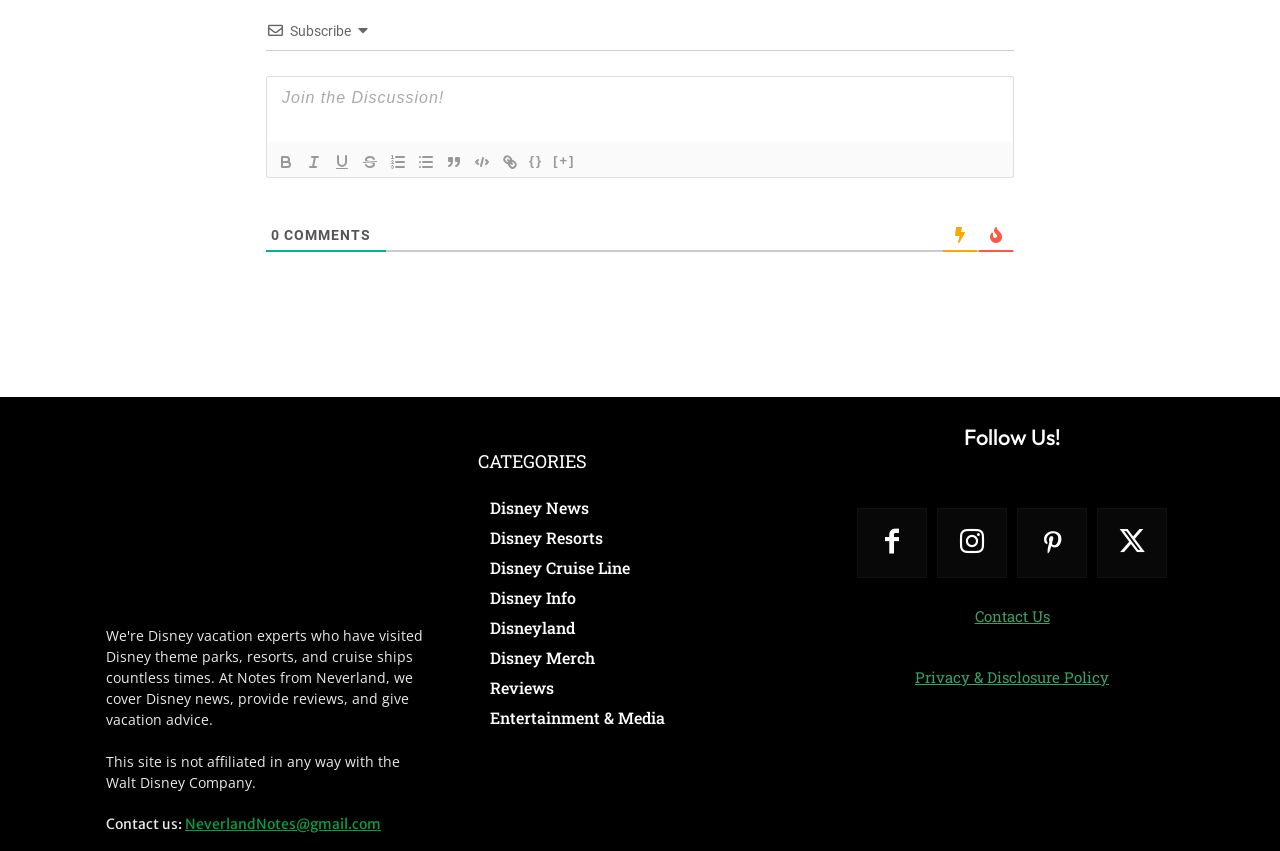Locate the bounding box coordinates of the region to be clicked to comply with the following instruction: "Click the 'Bold' button". The coordinates must be four float numbers between 0 and 1, in the form [left, top, right, bottom].

[0.212, 0.176, 0.234, 0.204]